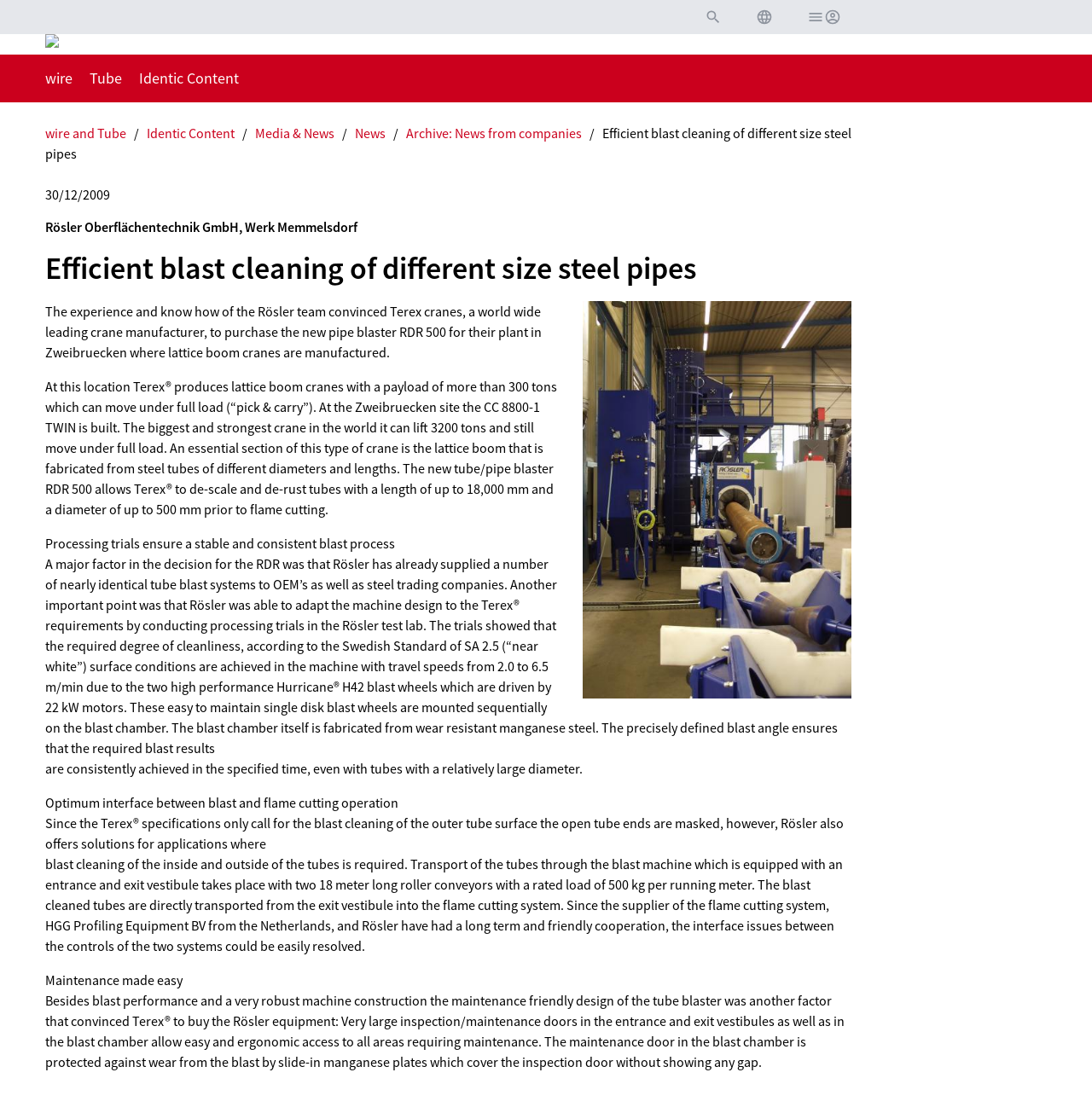Respond with a single word or phrase to the following question: What is the purpose of the pipe blaster RDR 500?

Blast cleaning of steel pipes